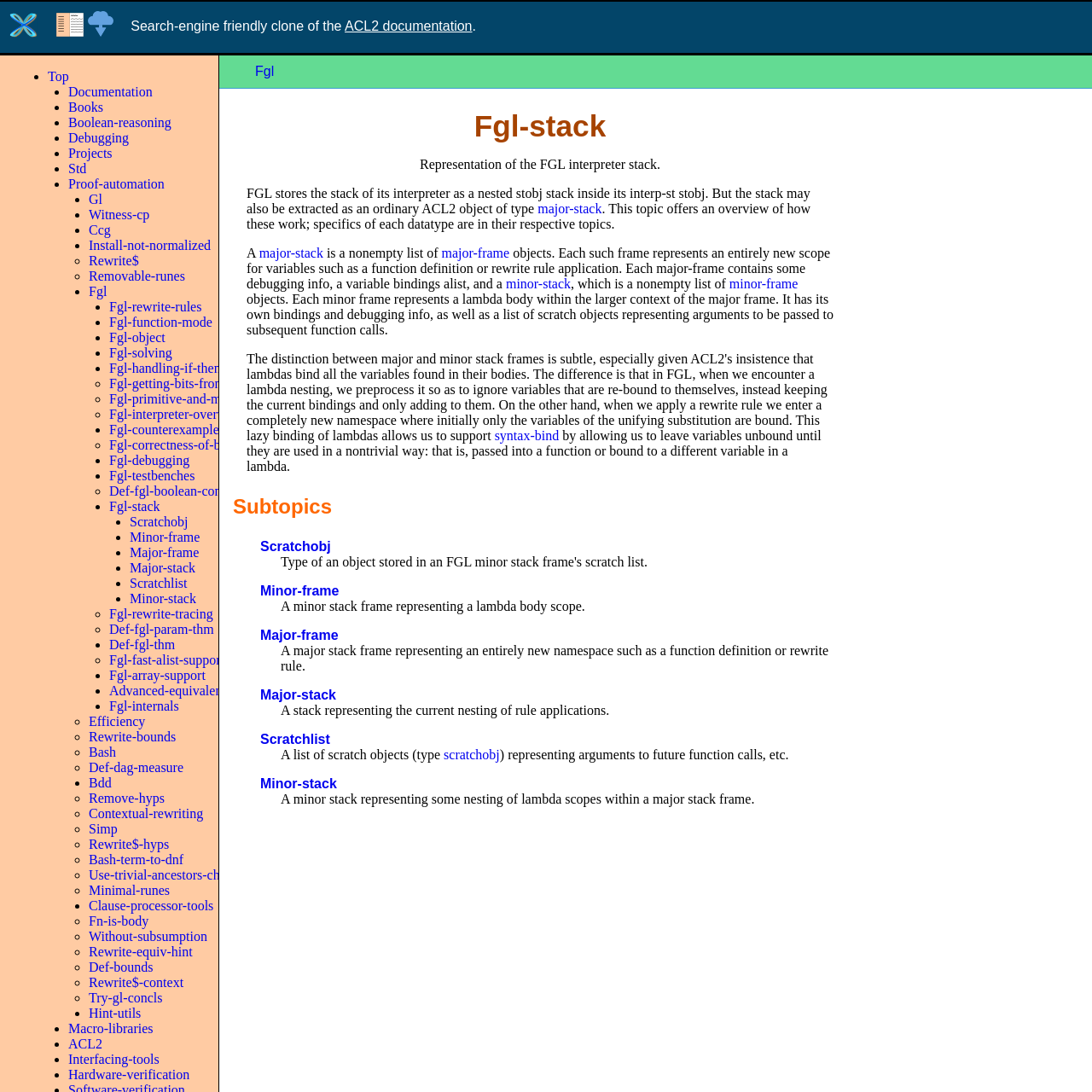How many list markers are there? Based on the image, give a response in one word or a short phrase.

34